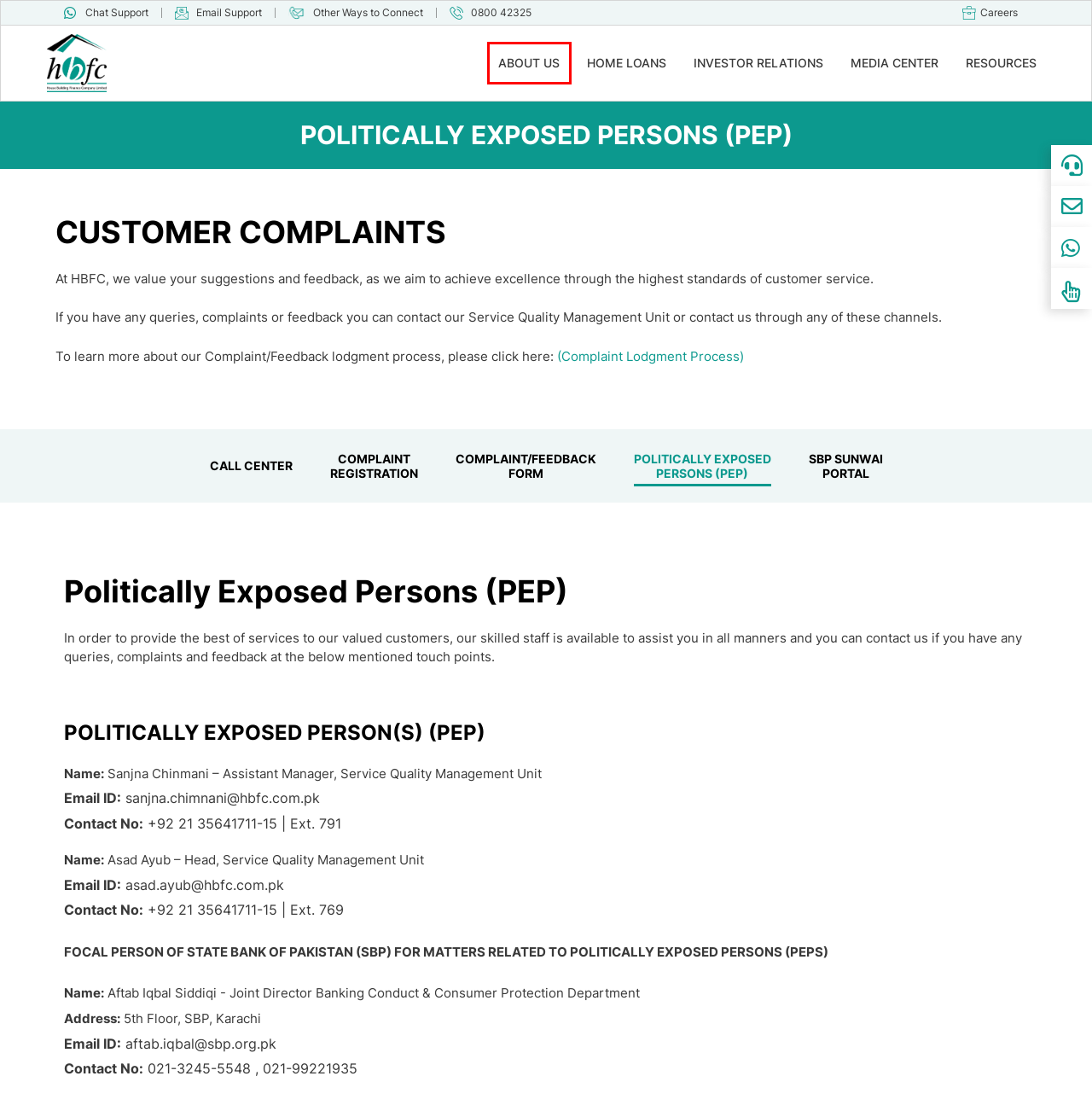You have been given a screenshot of a webpage with a red bounding box around a UI element. Select the most appropriate webpage description for the new webpage that appears after clicking the element within the red bounding box. The choices are:
A. Call Center - House Building Finance Company - HBFC
B. Complaint Feedback Form - House Building Finance Company - HBFC
C. Contact Us - House Building Finance Company - HBFC
D. About Us - House Building Finance Company - HBFC
E. Home - House Building Finance Company - HBFC
F. Complaint Registration - House Building Finance Company - HBFC
G. SBP Sunwai Portal - House Building Finance Company - HBFC
H. Complaint Feedback Lodgment Process - House Building Finance Company - HBFC

D